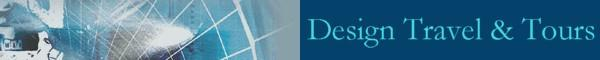What tone is the text displayed in?
Look at the screenshot and respond with a single word or phrase.

Light tone